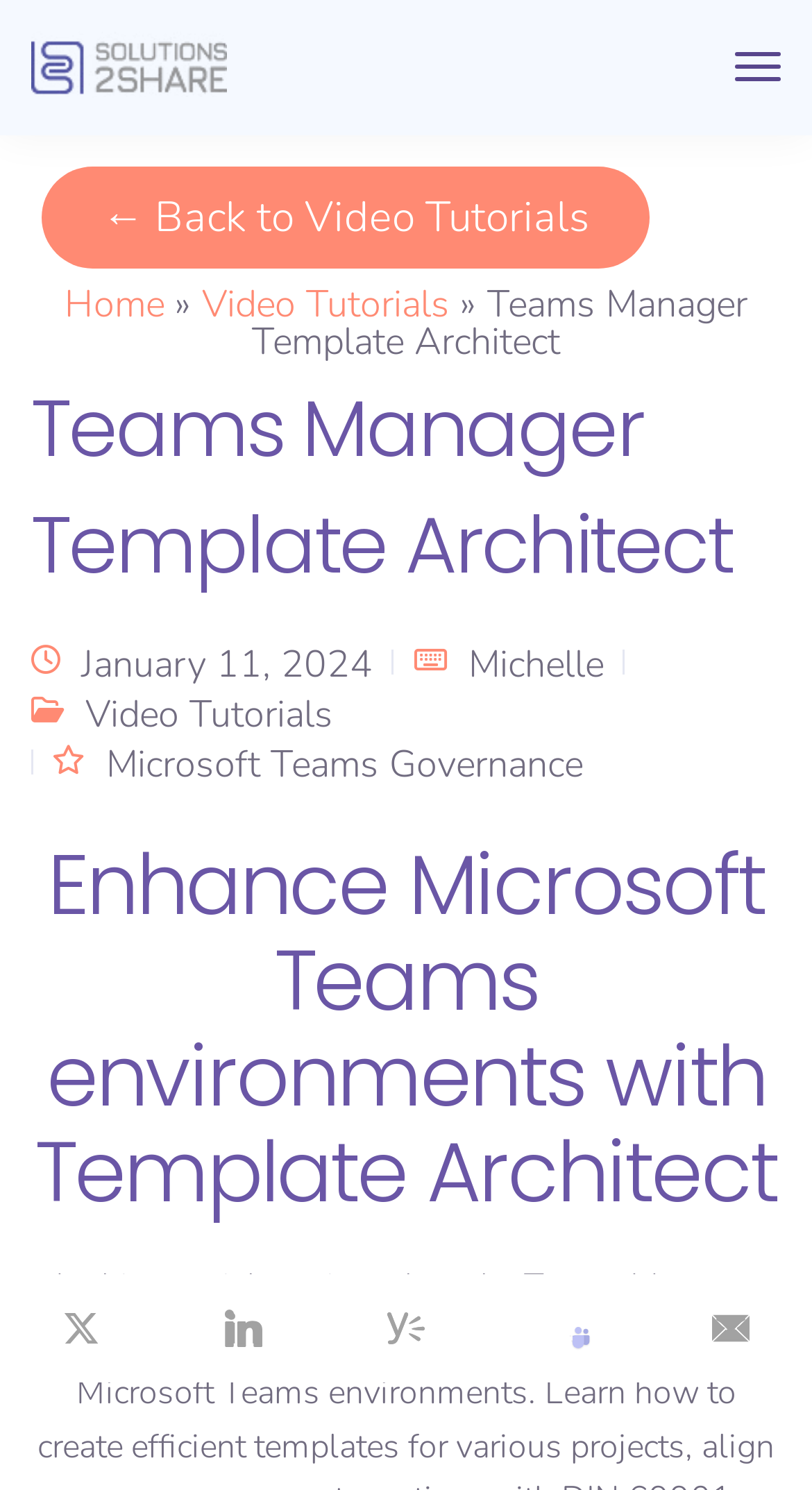Locate the bounding box coordinates of the element you need to click to accomplish the task described by this instruction: "Toggle Navigation".

[0.879, 0.022, 0.987, 0.067]